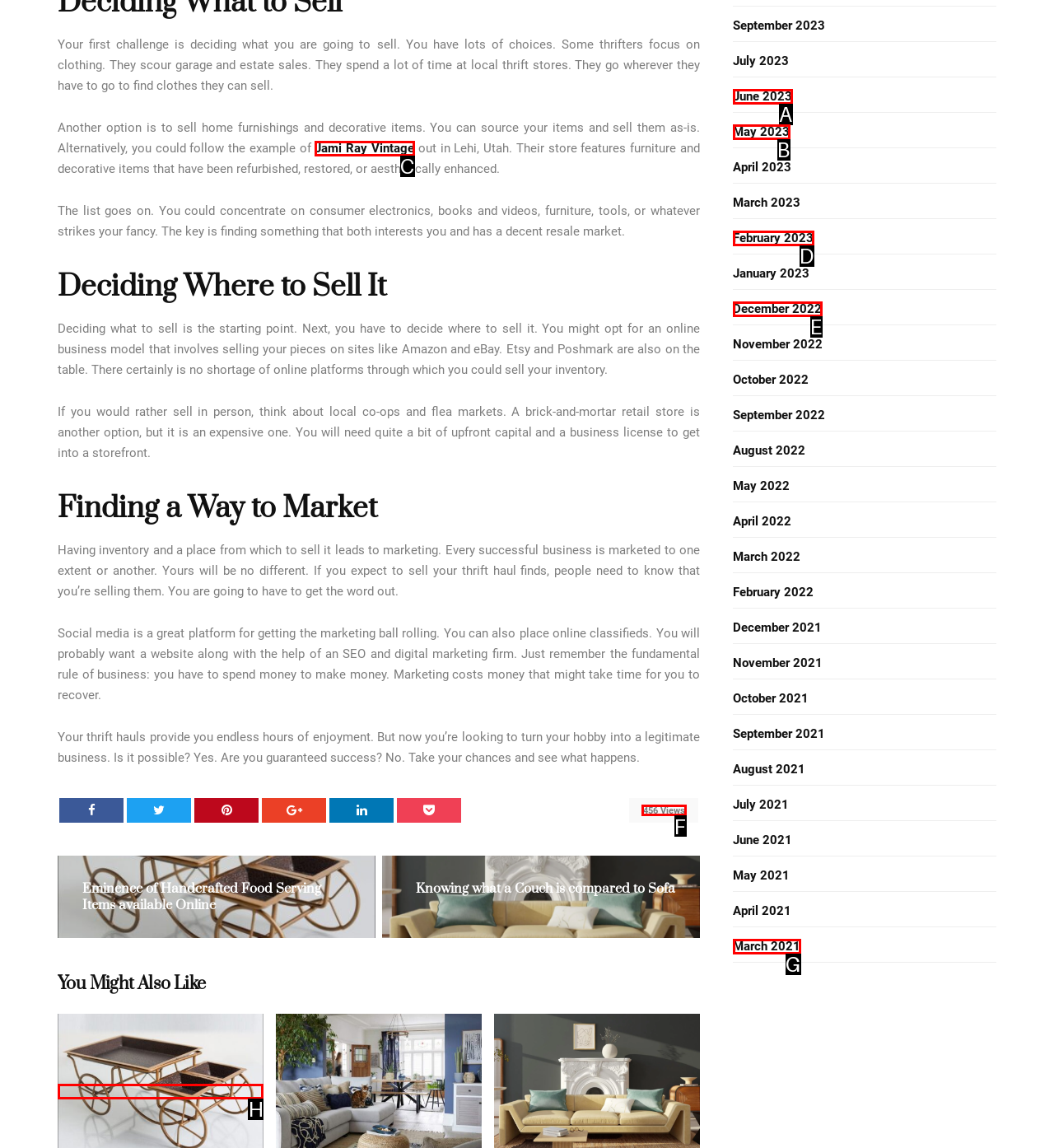Find the option that best fits the description: Jami Ray Vintage. Answer with the letter of the option.

C